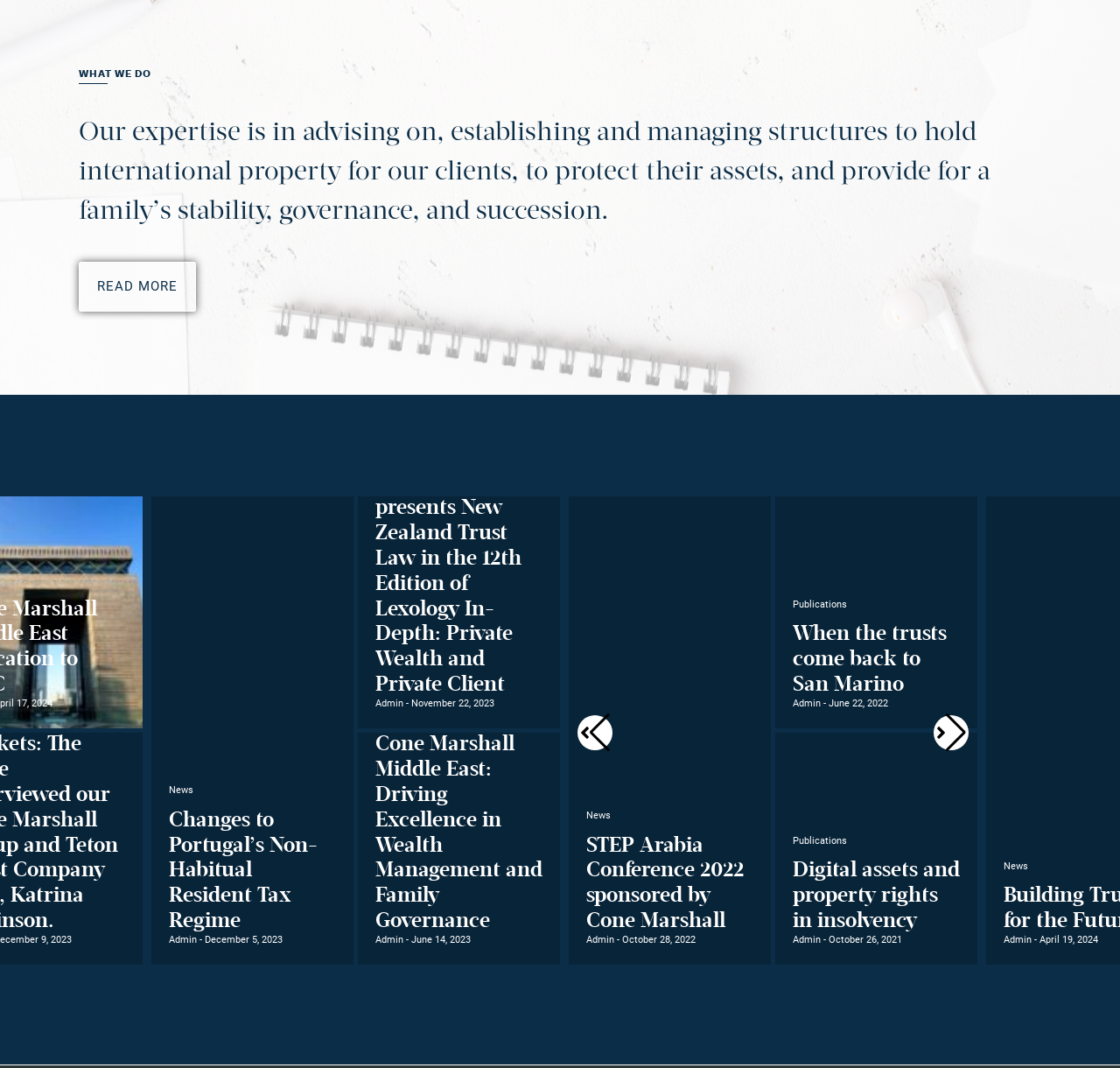Extract the bounding box coordinates for the UI element described by the text: "parent_node: News aria-label="Next slide"". The coordinates should be in the form of [left, top, right, bottom] with values between 0 and 1.

[0.833, 0.67, 0.864, 0.703]